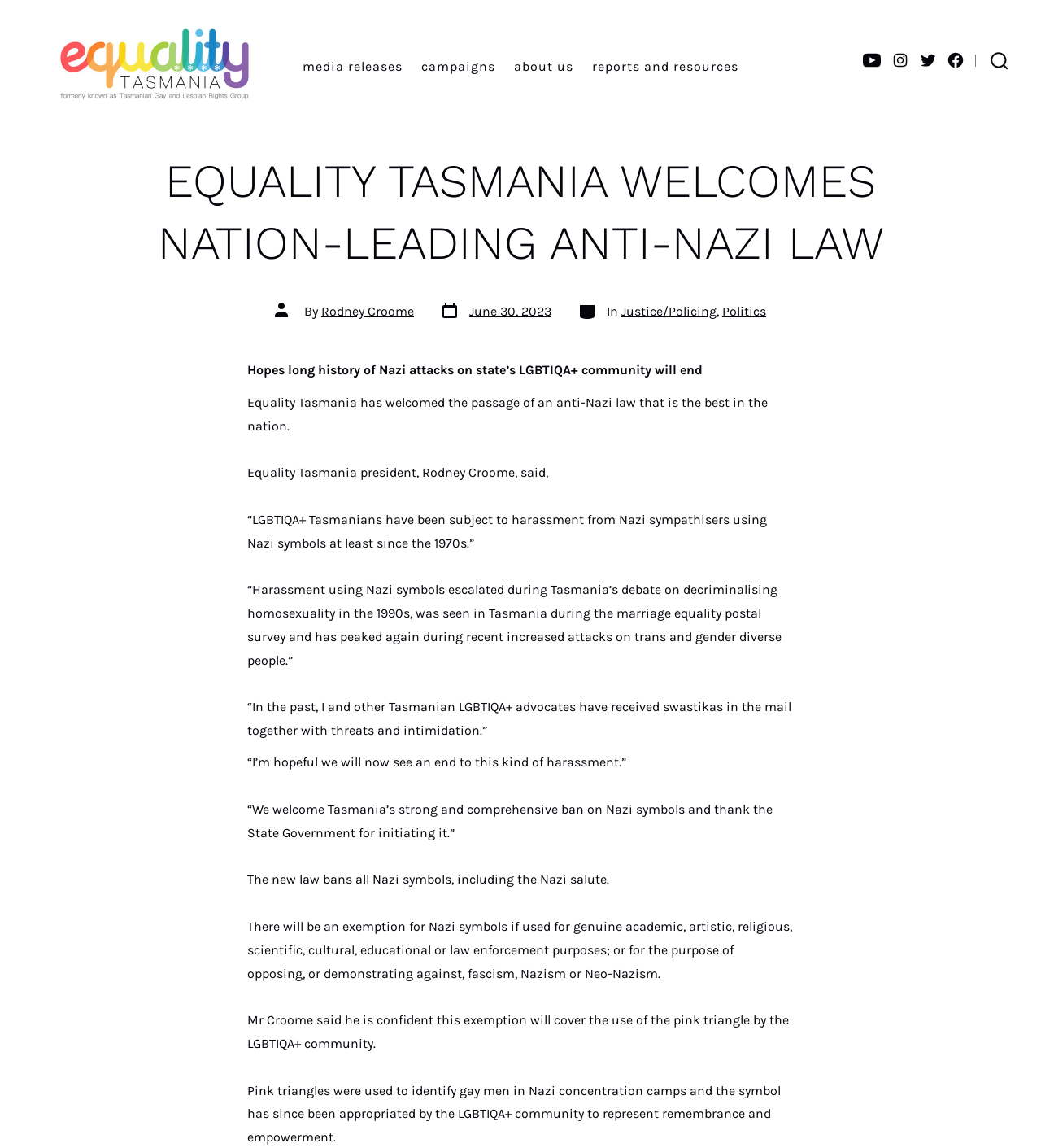Determine the bounding box coordinates in the format (top-left x, top-left y, bottom-right x, bottom-right y). Ensure all values are floating point numbers between 0 and 1. Identify the bounding box of the UI element described by: Reports and Resources

[0.569, 0.048, 0.71, 0.069]